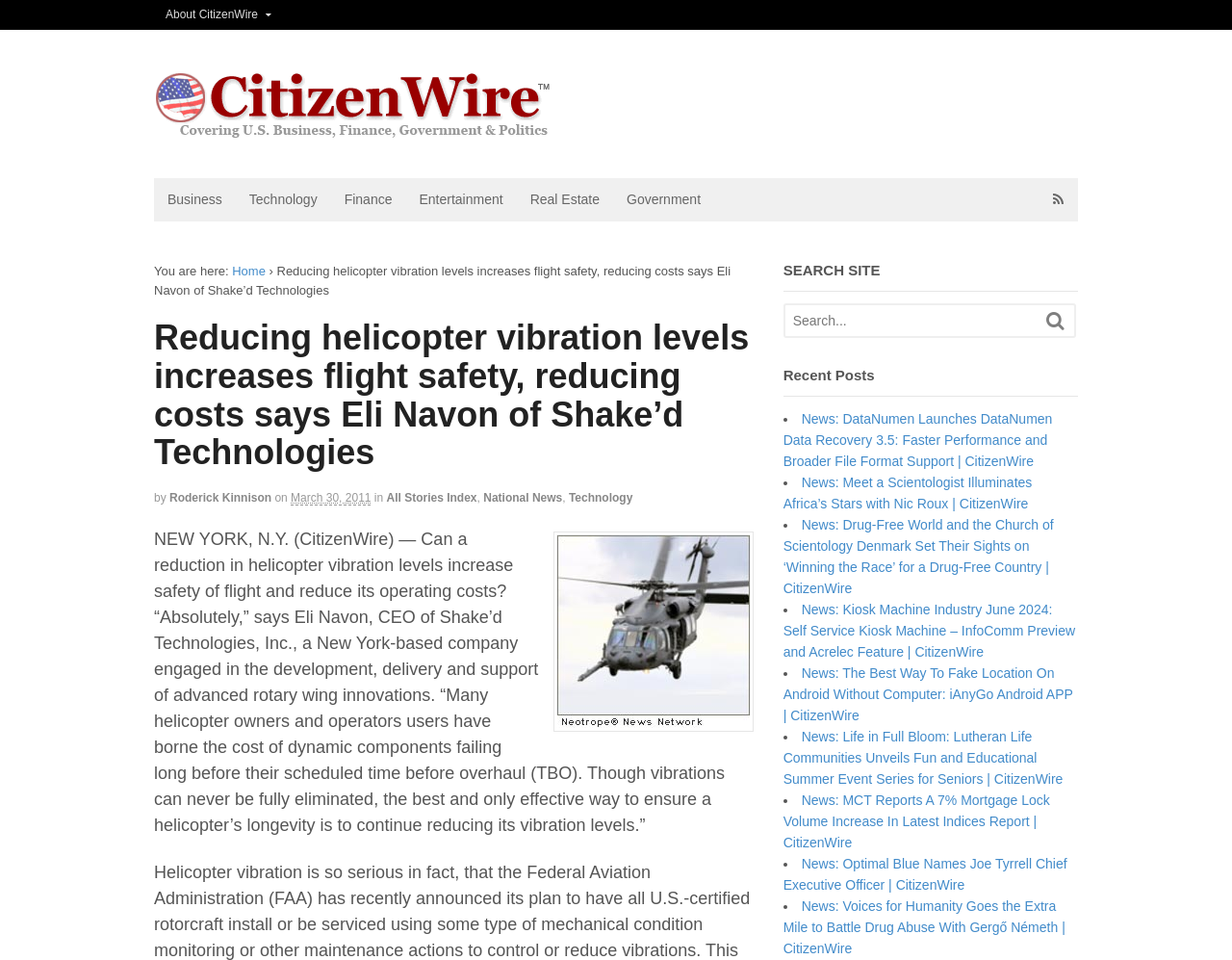Bounding box coordinates are specified in the format (top-left x, top-left y, bottom-right x, bottom-right y). All values are floating point numbers bounded between 0 and 1. Please provide the bounding box coordinate of the region this sentence describes: Real Estate

[0.419, 0.186, 0.498, 0.231]